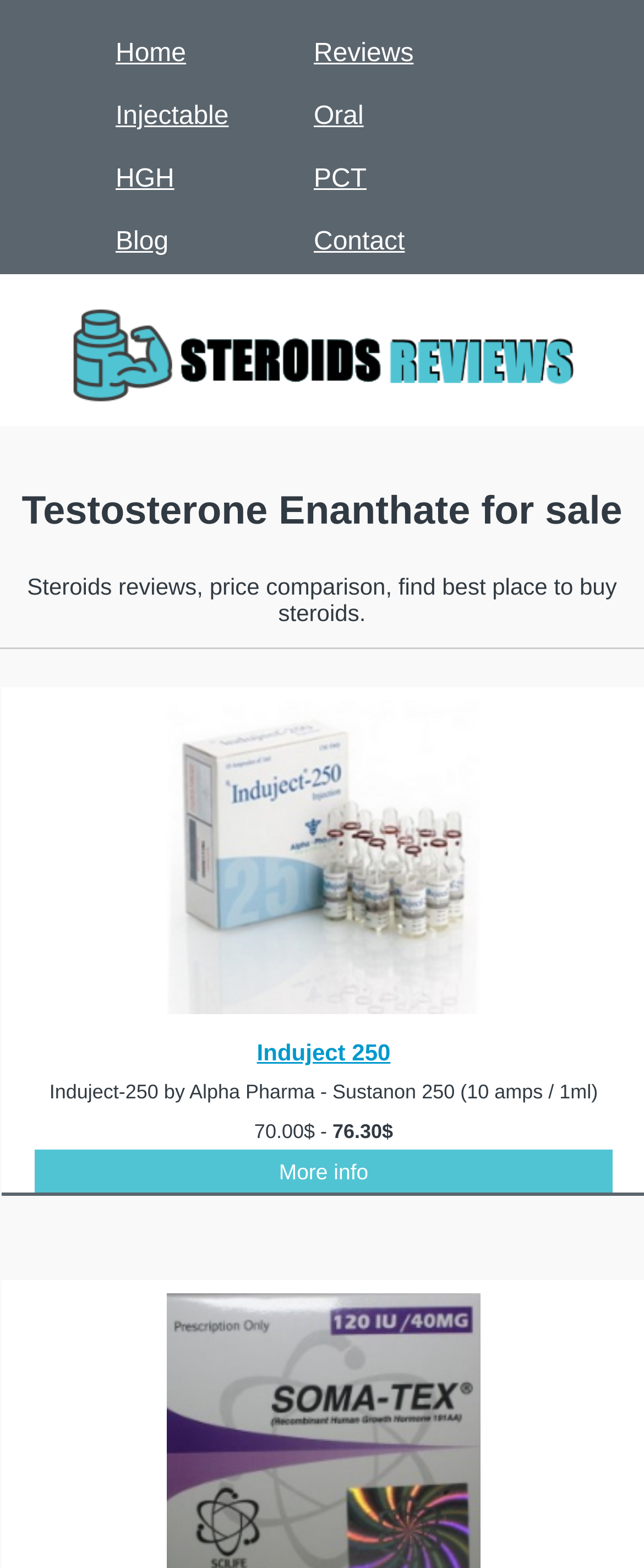Give a complete and precise description of the webpage's appearance.

The webpage is an online store selling oral steroids, with a focus on Testosterone Enanthate. At the top, there is a navigation menu with links to different sections of the website, including Home, Reviews, Injectable, Oral, HGH, PCT, Blog, and Contact. 

Below the navigation menu, there is a logo on the left side, and a heading that reads "Testosterone Enanthate for sale" on the right side. Underneath the heading, there is a brief description of the website, stating that it provides steroids reviews, price comparison, and helps find the best place to buy steroids.

Further down, there is a section showcasing a product, Induject 250, with an image and a link to more information. The product is displayed in the middle of the page, with a call-to-action button "More info" on the right side.

Overall, the webpage has a simple and organized layout, with clear headings and concise text, making it easy to navigate and find the desired information.